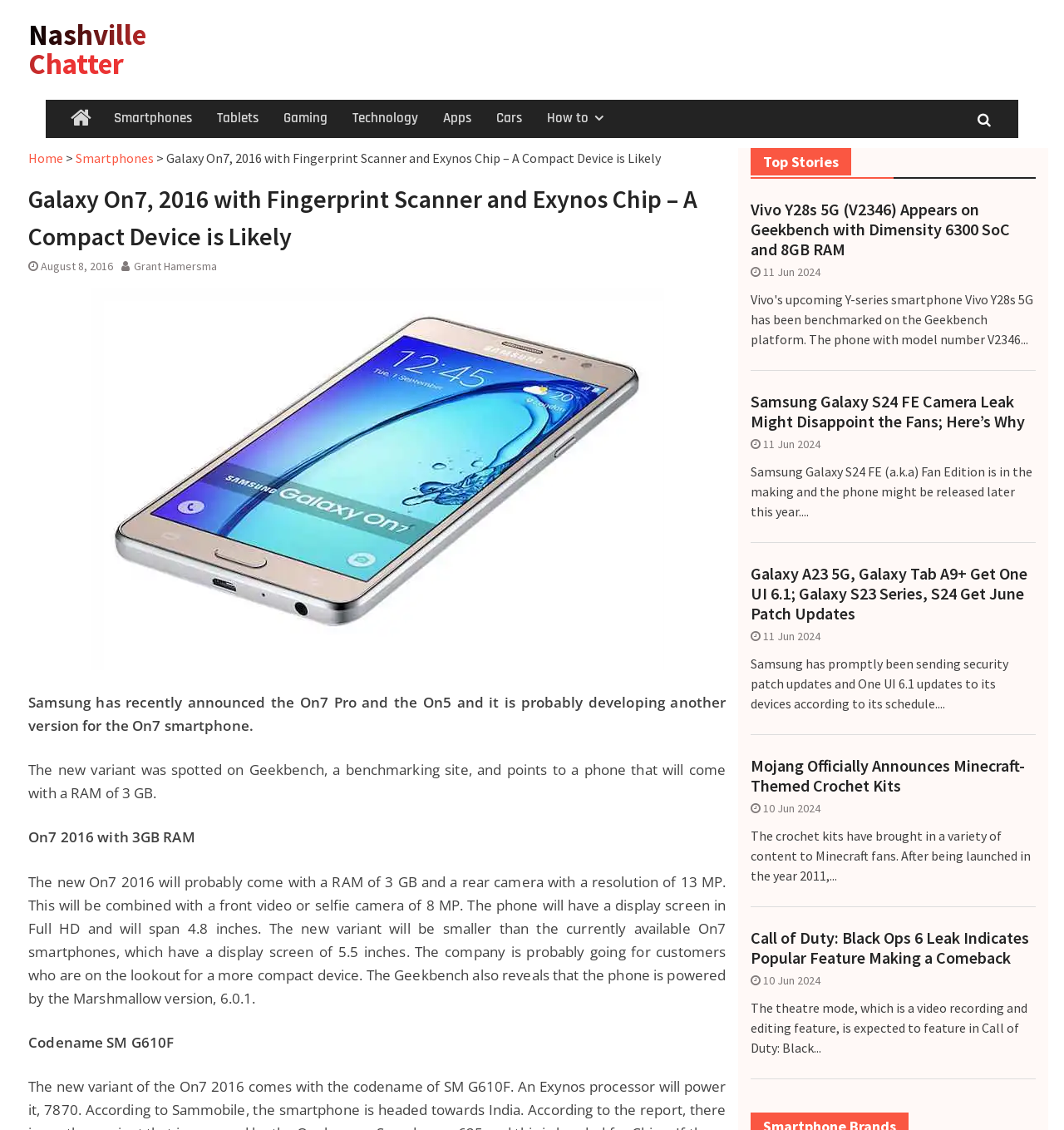Locate the UI element described by Grant Hamersma and provide its bounding box coordinates. Use the format (top-left x, top-left y, bottom-right x, bottom-right y) with all values as floating point numbers between 0 and 1.

[0.126, 0.229, 0.204, 0.242]